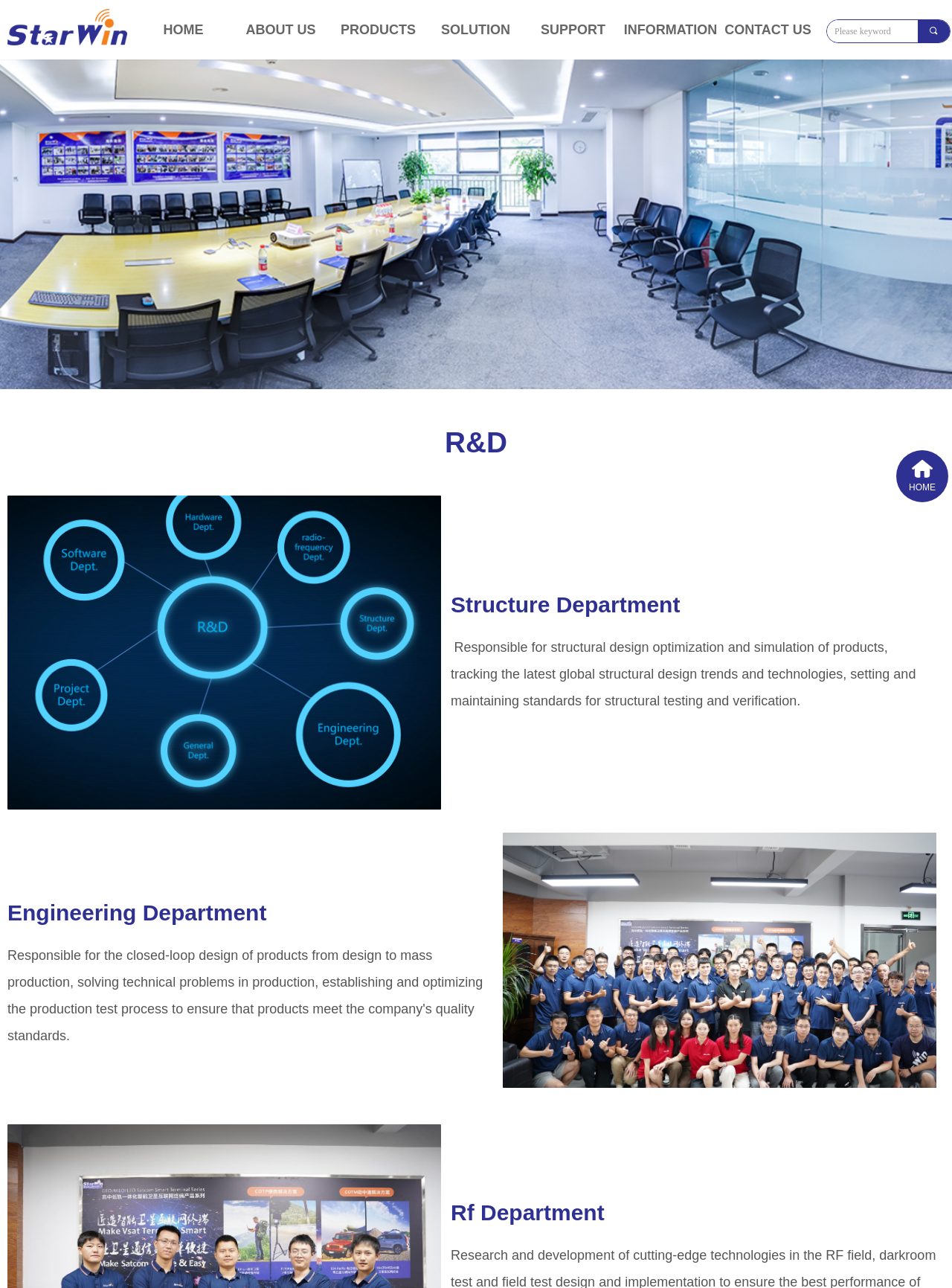How many departments are mentioned on the webpage?
Using the information from the image, provide a comprehensive answer to the question.

I found three department names mentioned on the webpage: R&D, Structure Department, and Engineering Department. There might be more departments mentioned, but these three are explicitly stated.